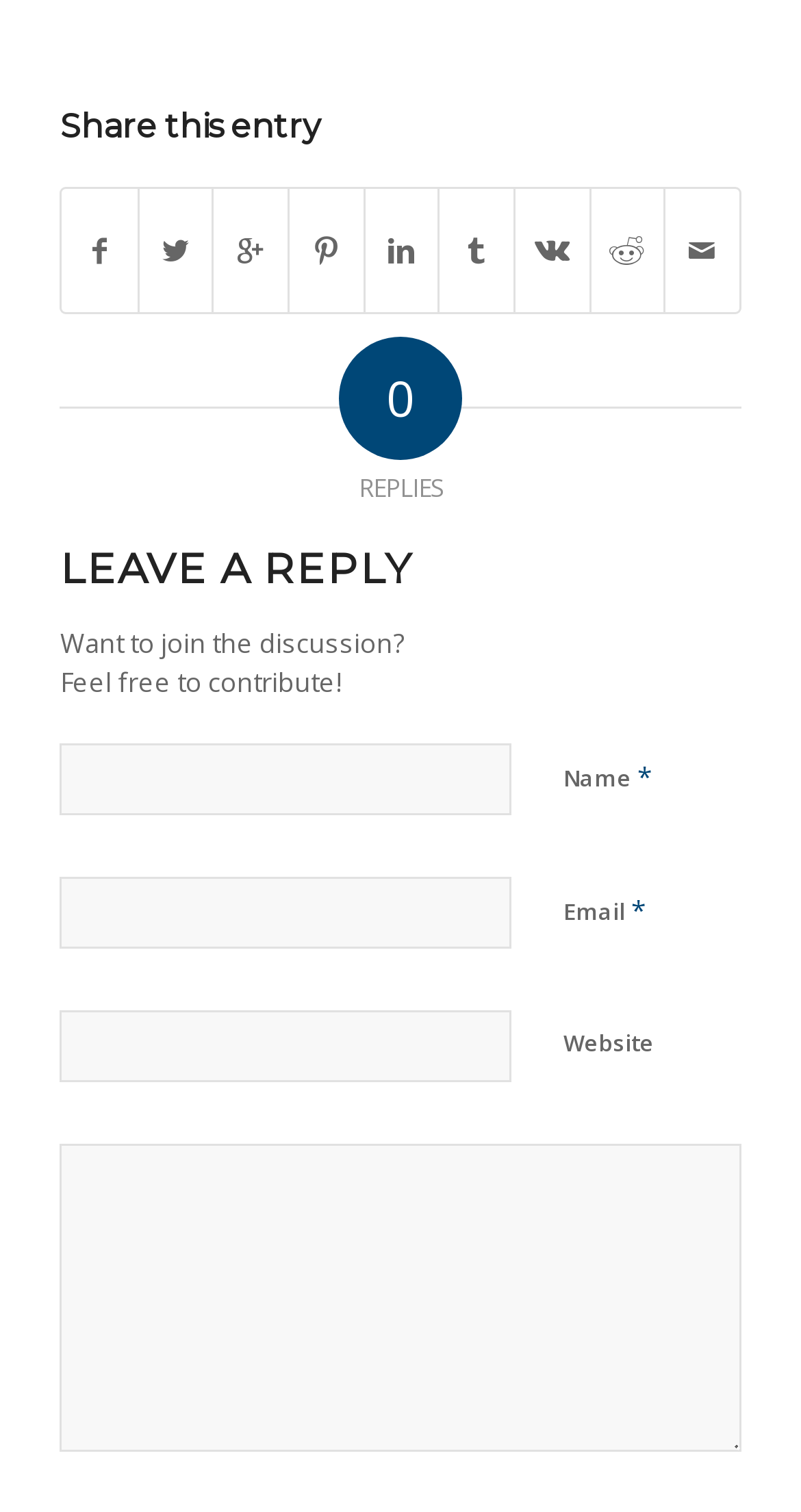Show the bounding box coordinates of the region that should be clicked to follow the instruction: "Click the share button."

[0.075, 0.072, 0.925, 0.096]